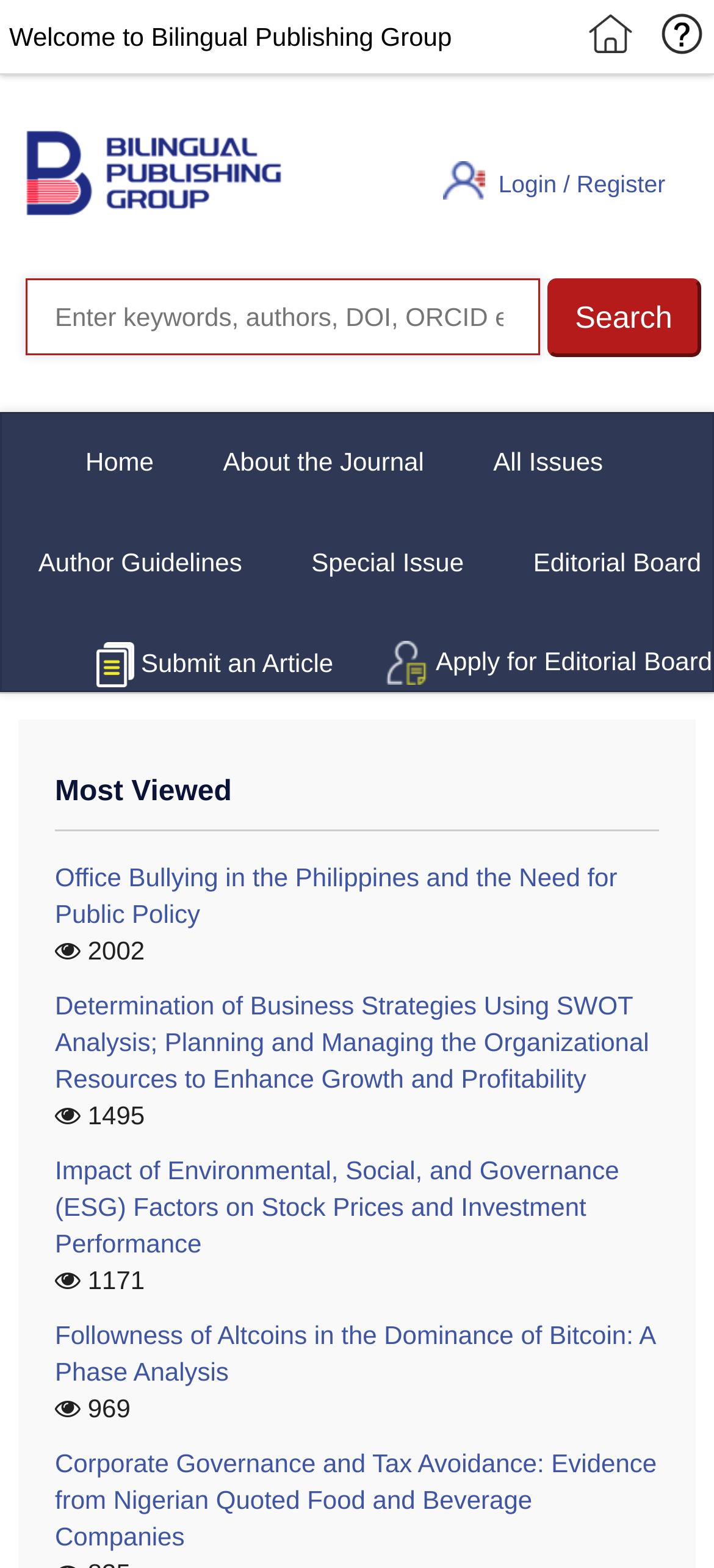Extract the bounding box of the UI element described as: "alt="Norcroft Energy"".

None